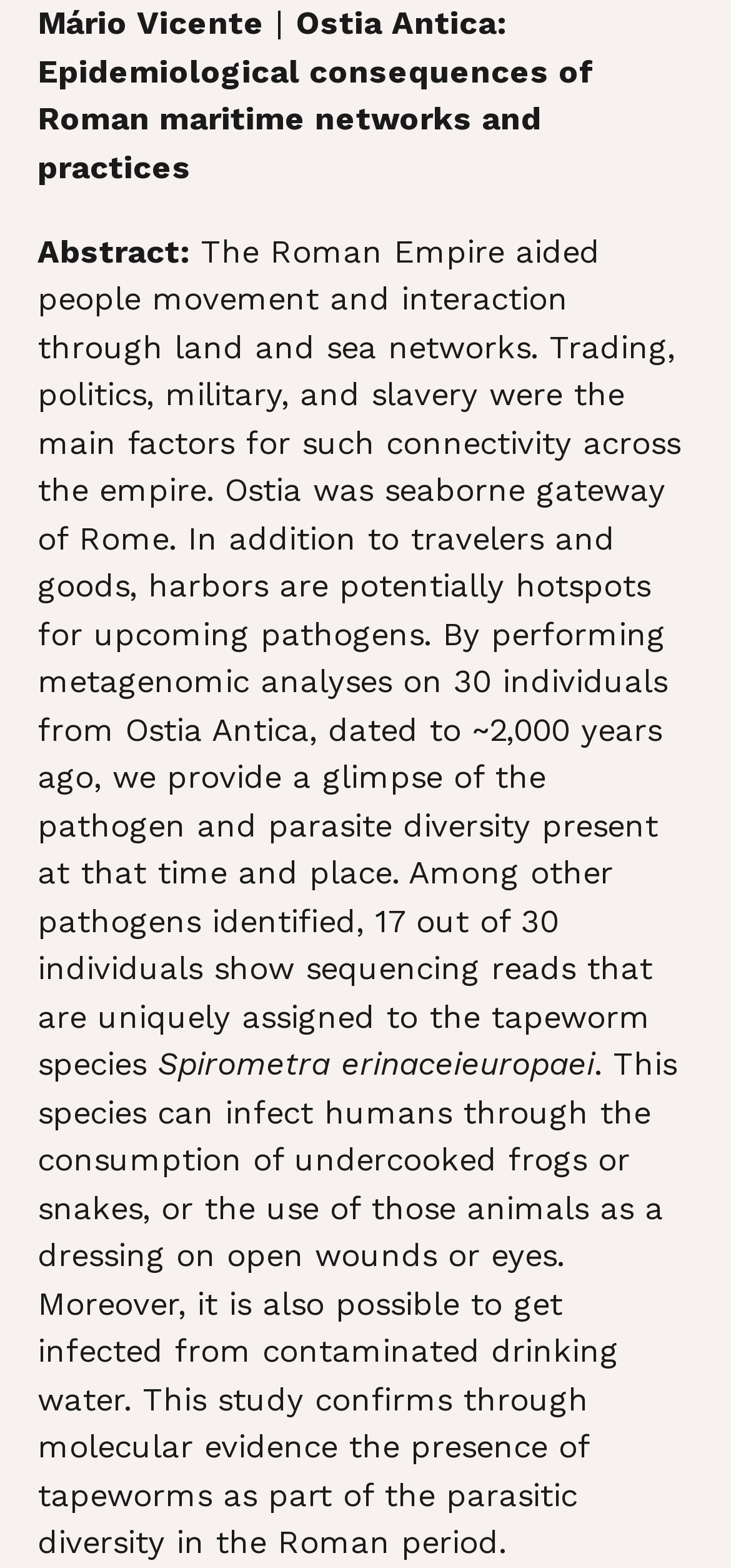Examine the screenshot and answer the question in as much detail as possible: What is the name of the tapeworm species identified in the study?

The text mentions that '17 out of 30 individuals show sequencing reads that are uniquely assigned to the tapeworm species Spirometra erinaceieuropaei', which indicates that this is the name of the tapeworm species identified in the study.